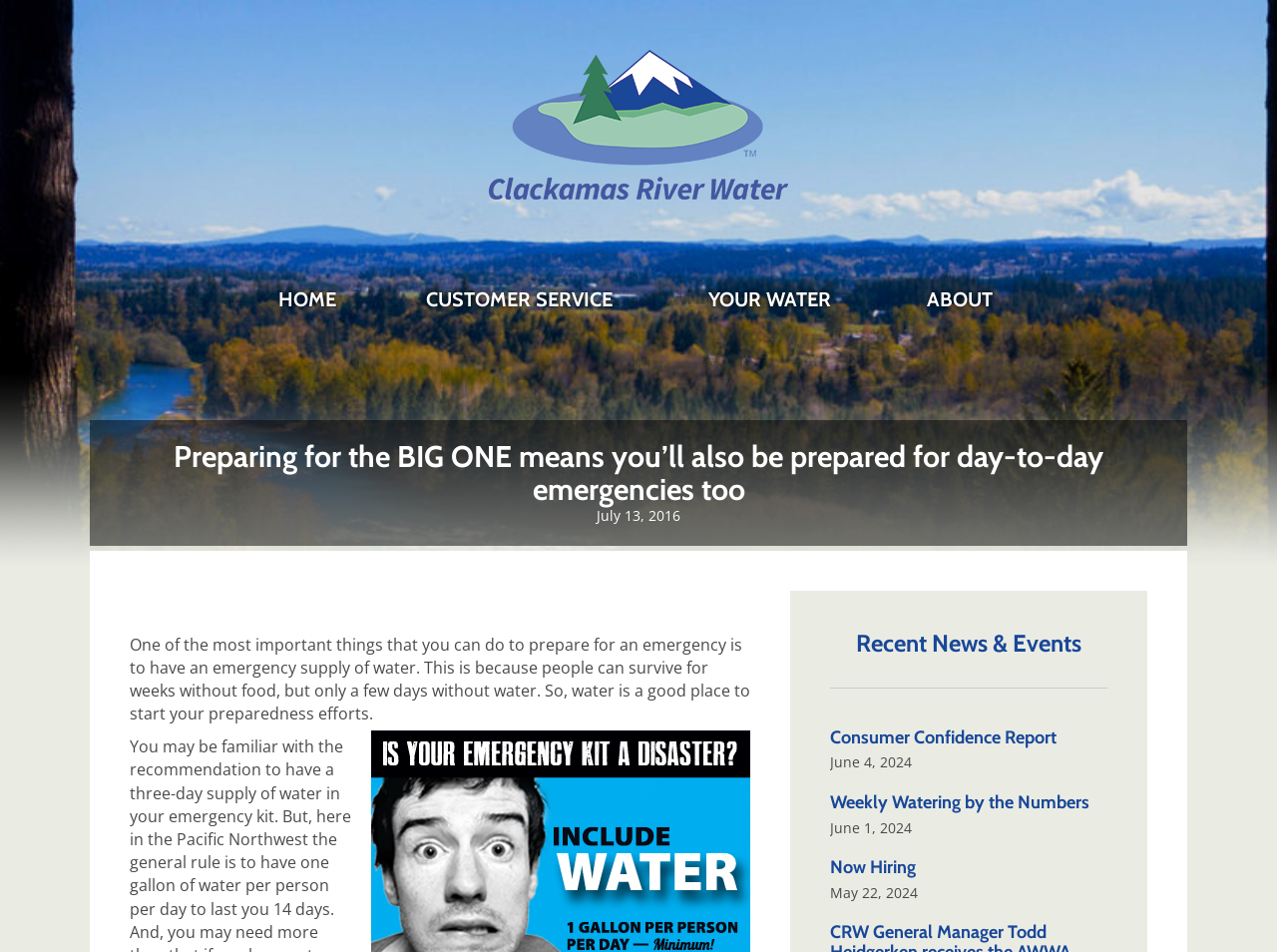Please answer the following question using a single word or phrase: 
What is the importance of having an emergency supply of water?

People can survive for weeks without food, but only a few days without water